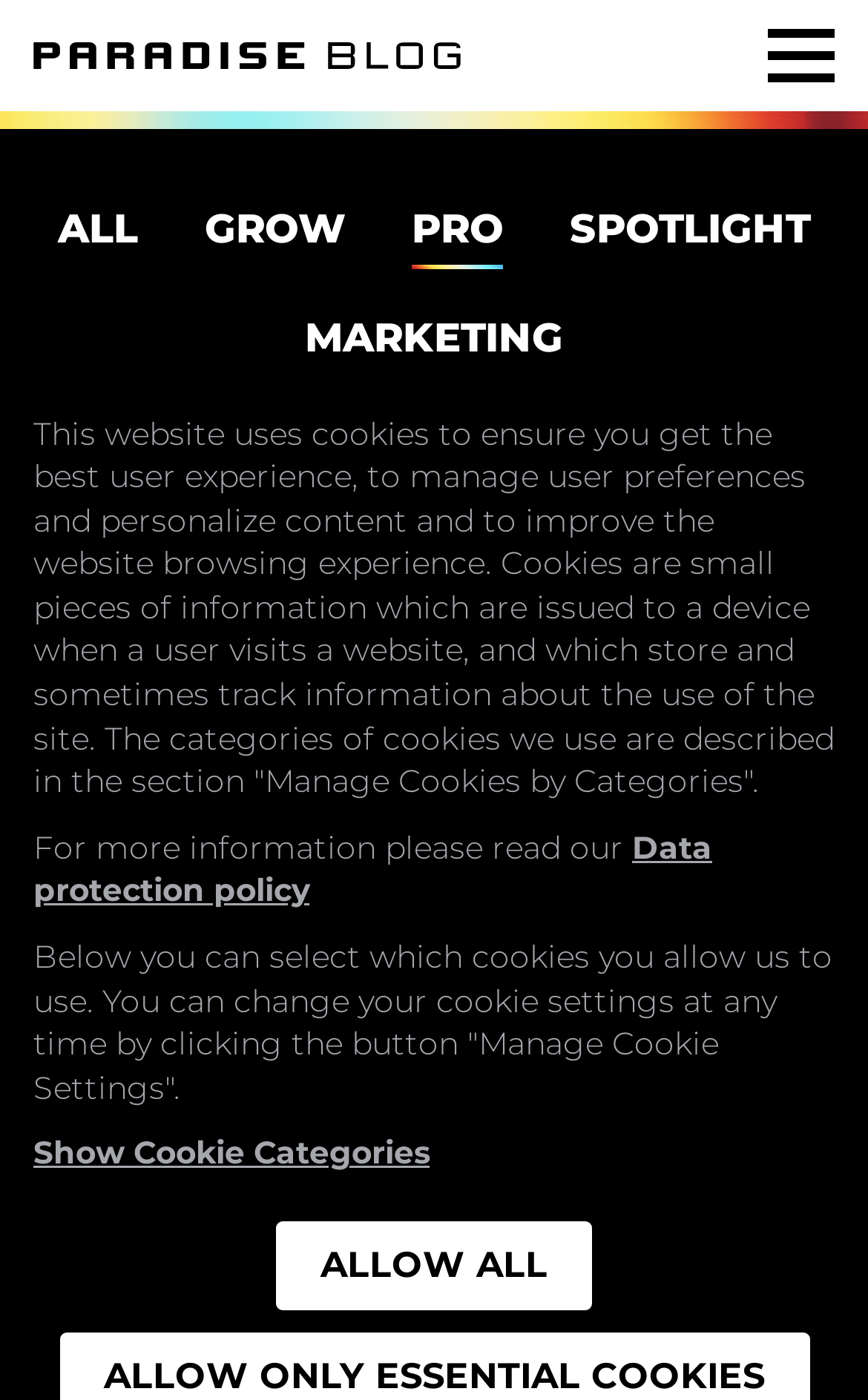Provide the bounding box coordinates of the UI element that matches the description: "Data protection policy".

[0.038, 0.591, 0.821, 0.651]